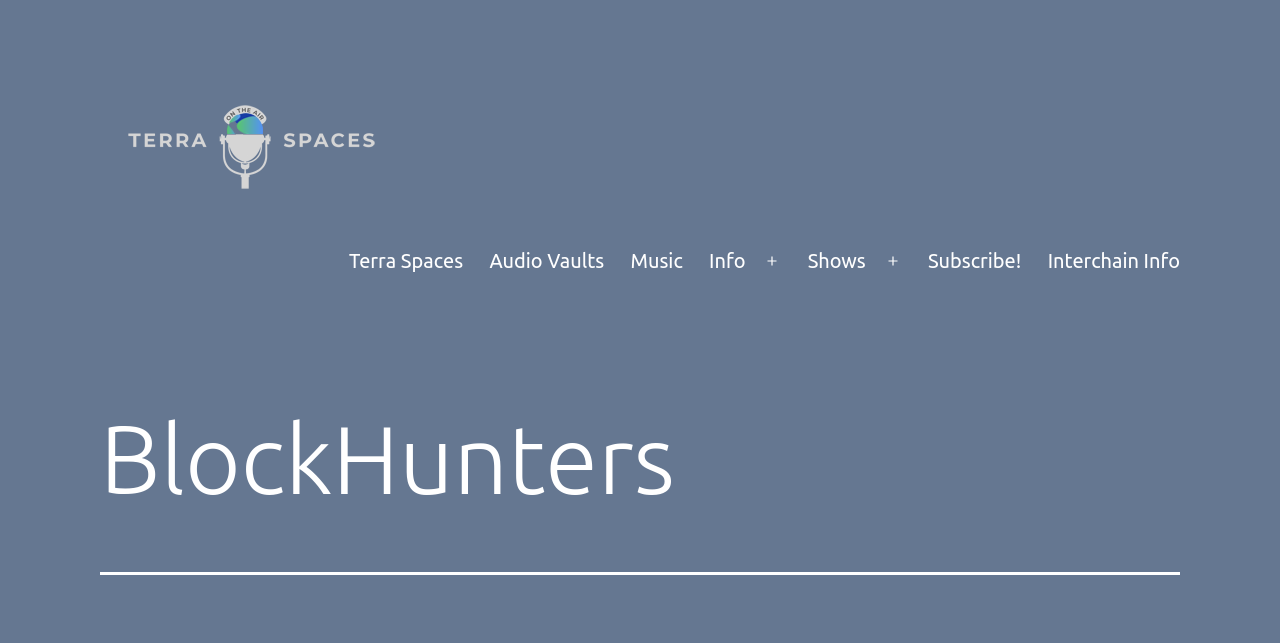Determine the bounding box coordinates of the clickable element to complete this instruction: "Click on TerraSpaces link". Provide the coordinates in the format of four float numbers between 0 and 1, [left, top, right, bottom].

[0.078, 0.198, 0.312, 0.234]